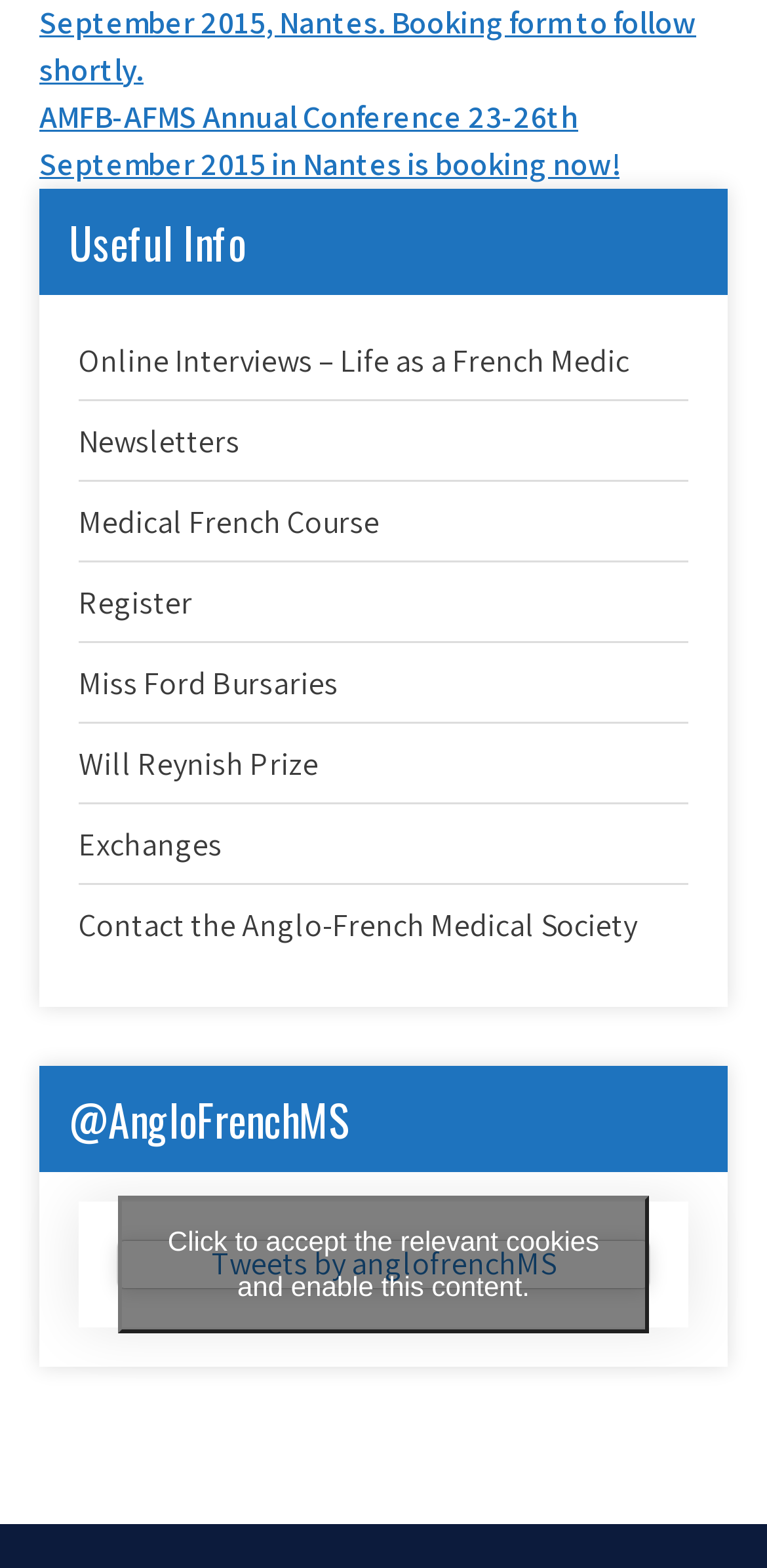Identify the bounding box coordinates of the element that should be clicked to fulfill this task: "Contact the Anglo-French Medical Society". The coordinates should be provided as four float numbers between 0 and 1, i.e., [left, top, right, bottom].

[0.103, 0.577, 0.831, 0.603]